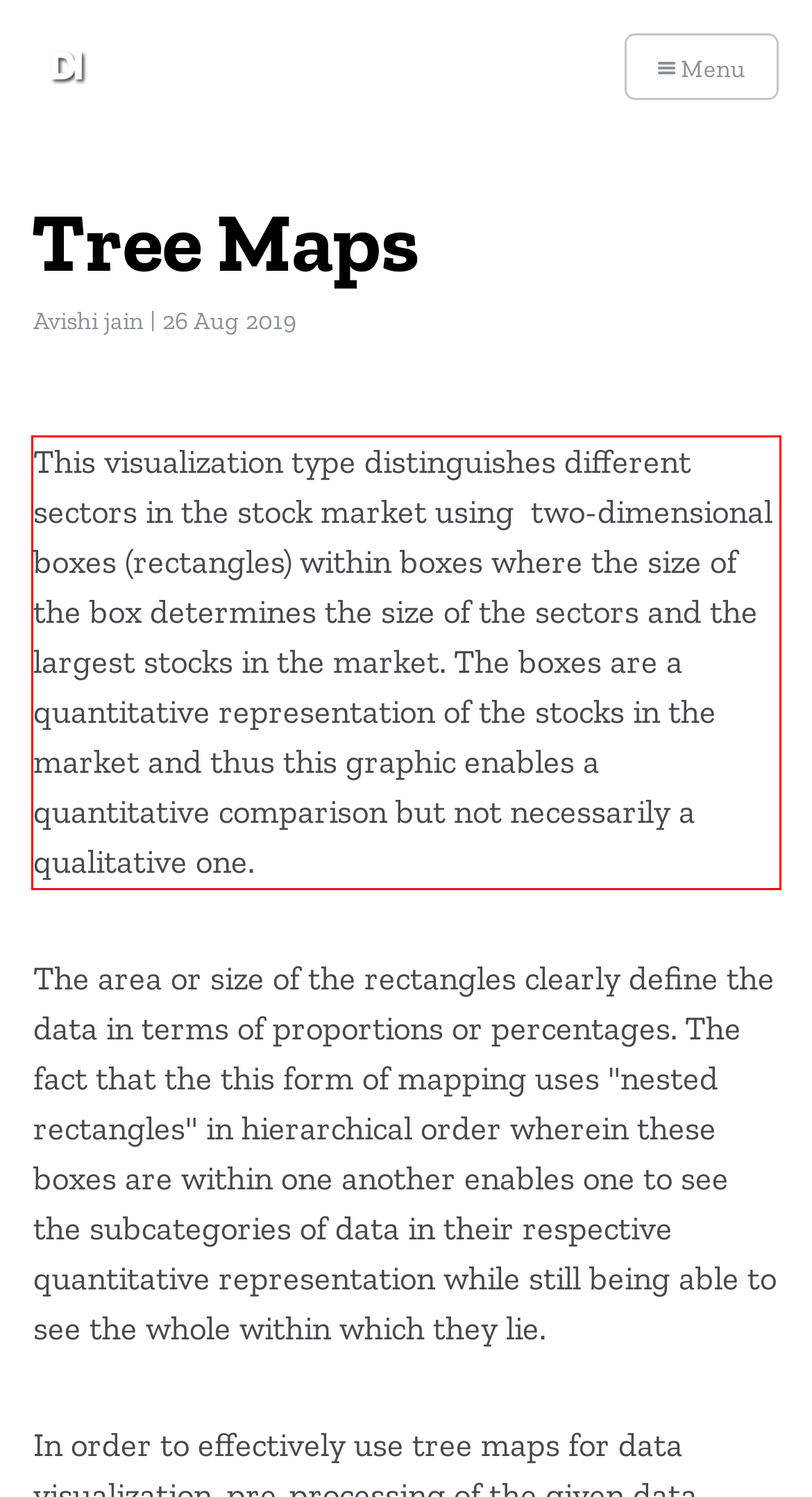Identify the red bounding box in the webpage screenshot and perform OCR to generate the text content enclosed.

This visualization type distinguishes different sectors in the stock market using two-dimensional boxes (rectangles) within boxes where the size of the box determines the size of the sectors and the largest stocks in the market. The boxes are a quantitative representation of the stocks in the market and thus this graphic enables a quantitative comparison but not necessarily a qualitative one.